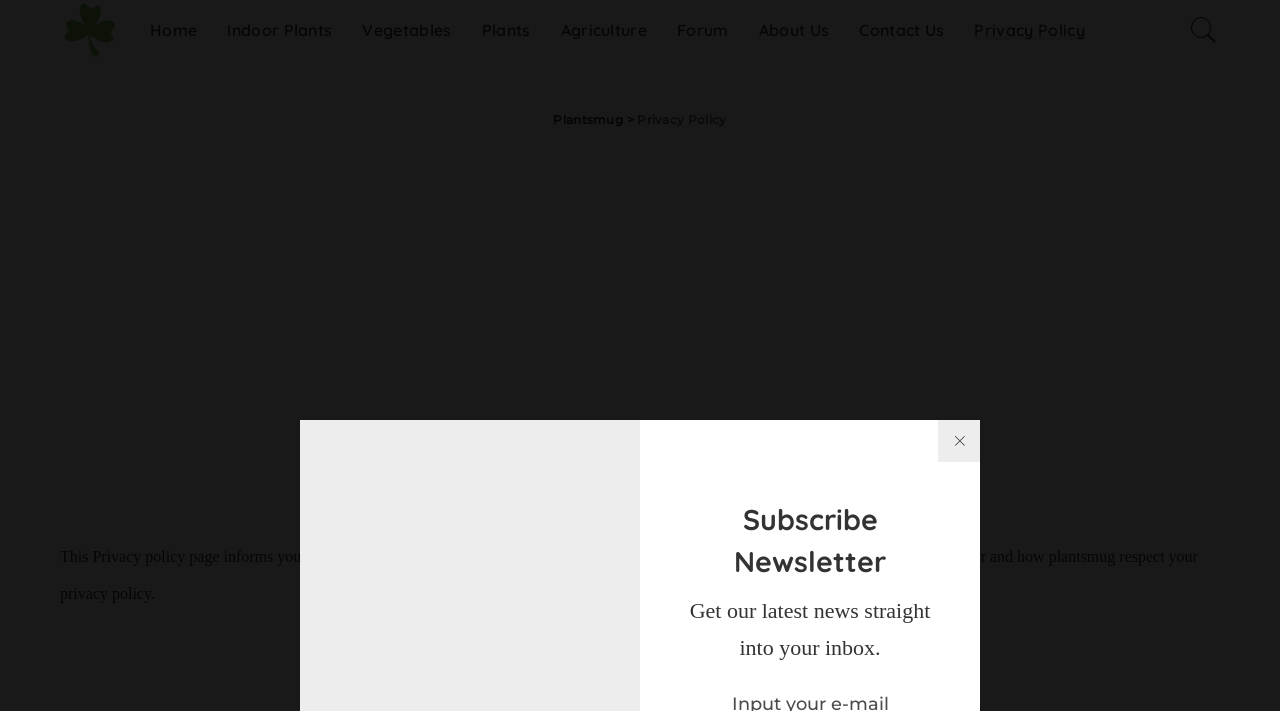How many main menu items are there?
Using the image, answer in one word or phrase.

9